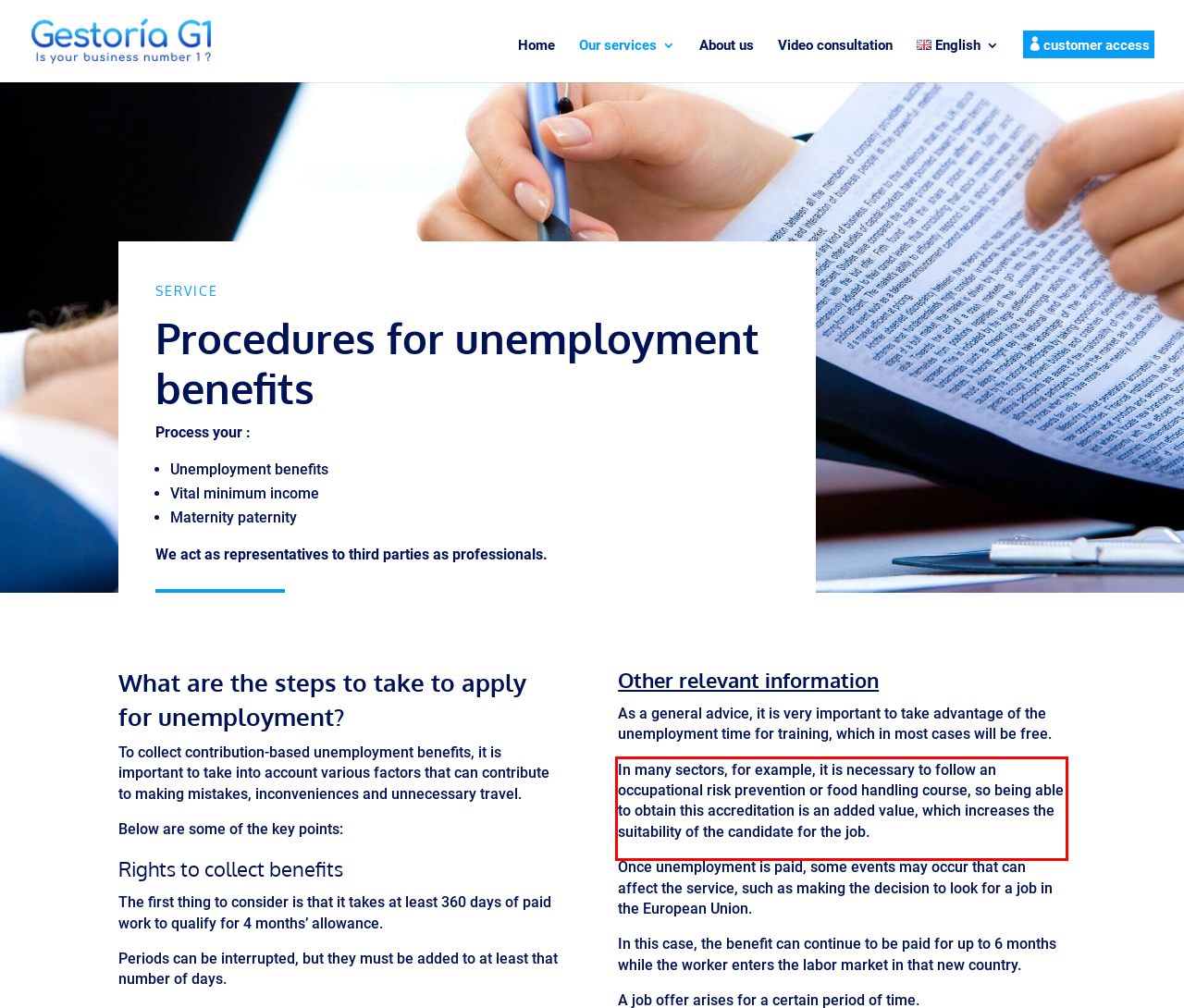Please take the screenshot of the webpage, find the red bounding box, and generate the text content that is within this red bounding box.

In many sectors, for example, it is necessary to follow an occupational risk prevention or food handling course, so being able to obtain this accreditation is an added value, which increases the suitability of the candidate for the job.